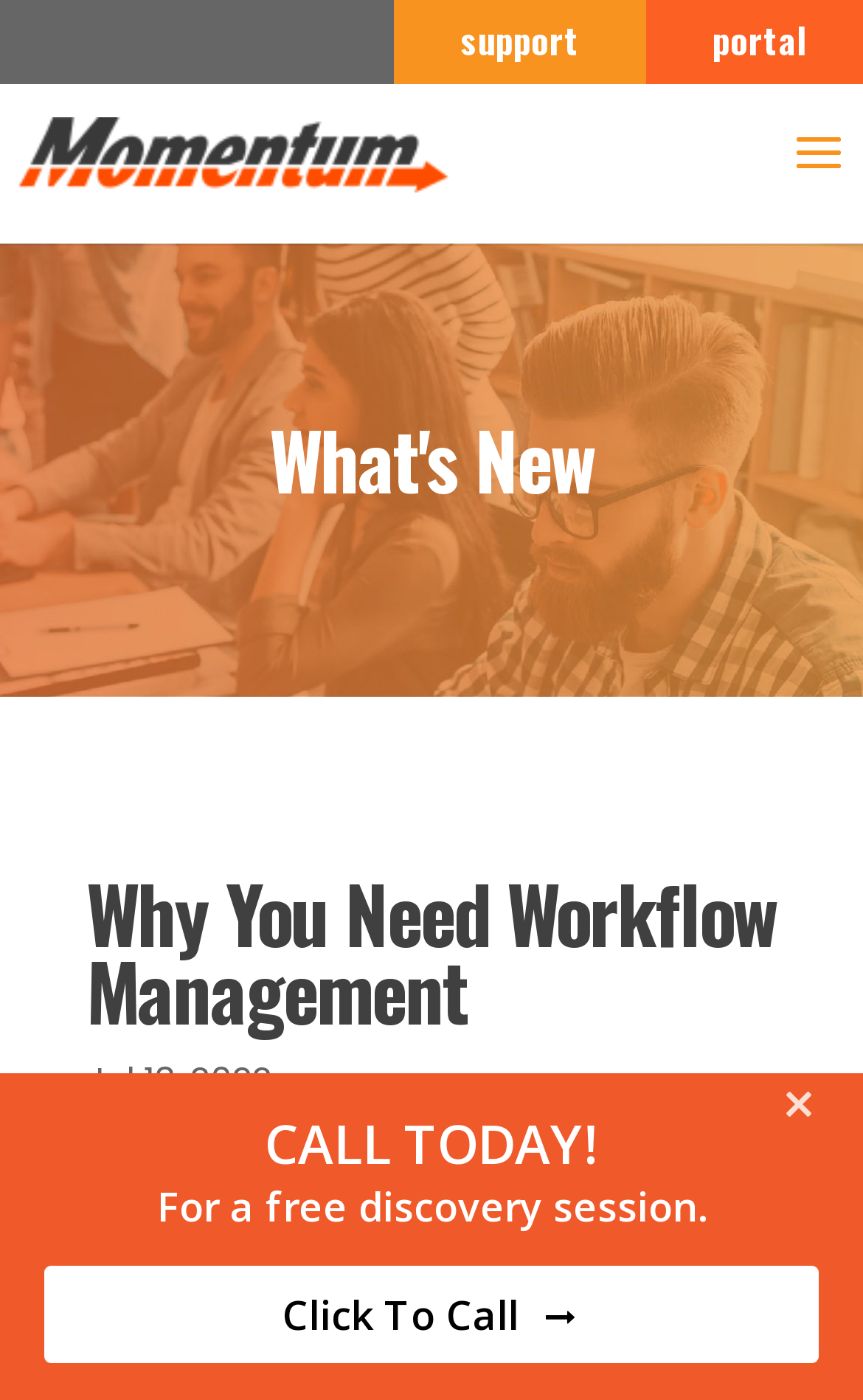Identify the bounding box of the UI component described as: "support".

[0.533, 0.016, 0.672, 0.06]